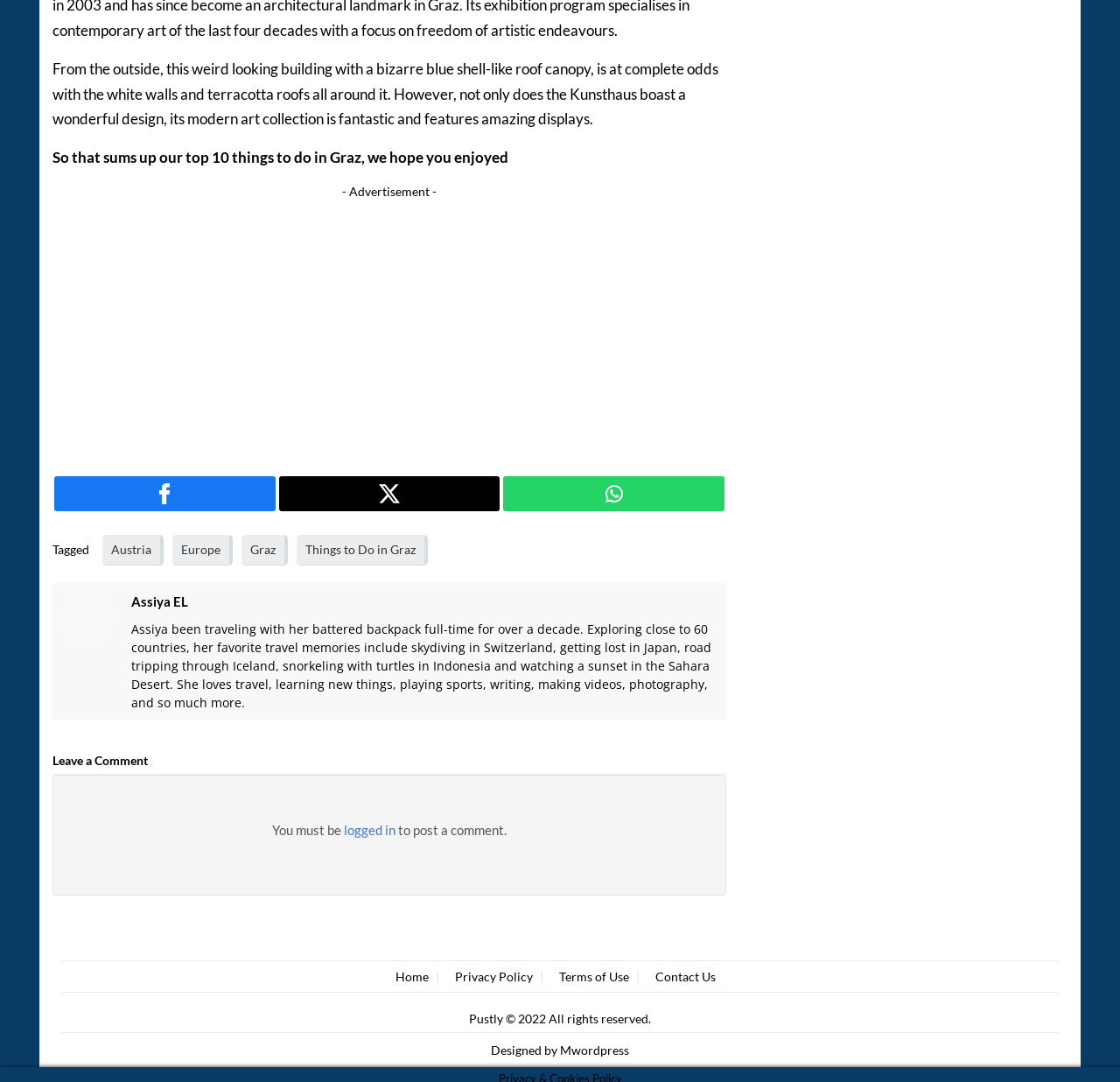Find the bounding box coordinates for the HTML element described in this sentence: "Assiya EL". Provide the coordinates as four float numbers between 0 and 1, in the format [left, top, right, bottom].

[0.117, 0.548, 0.168, 0.563]